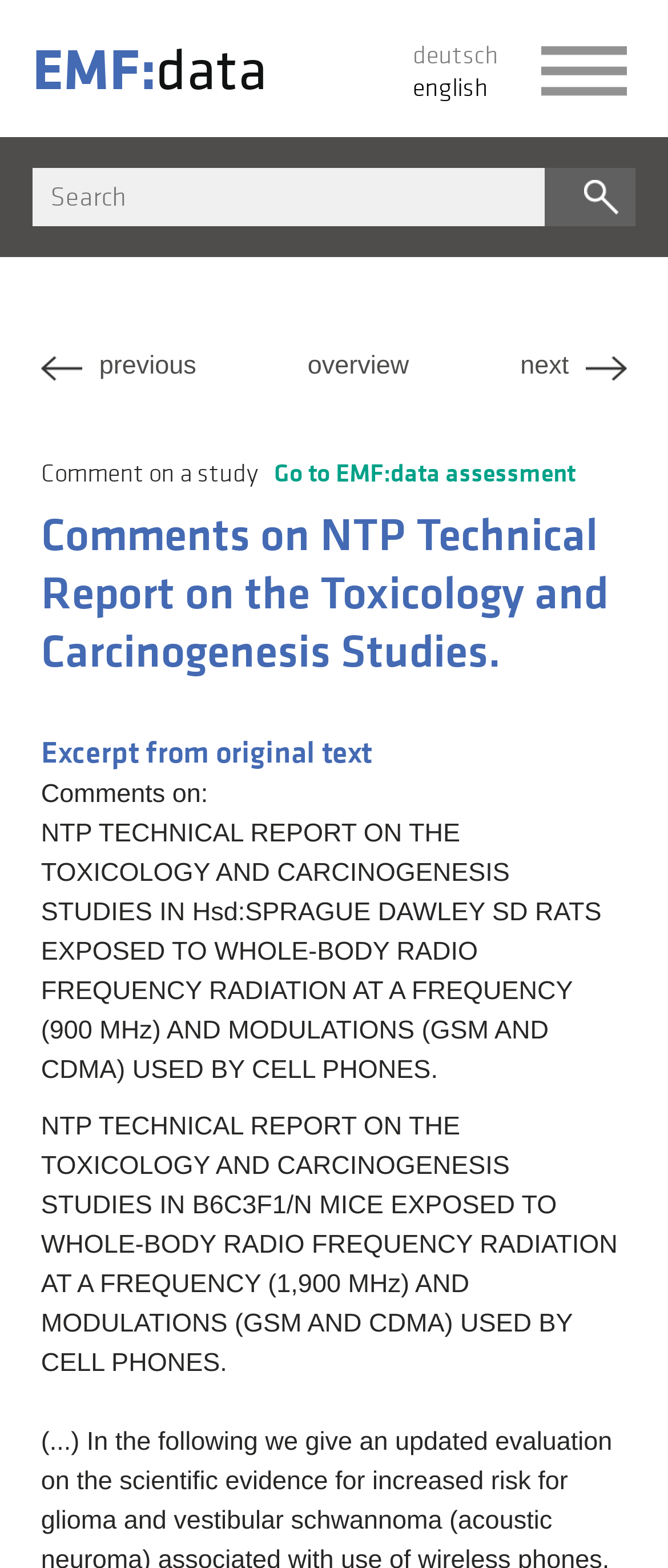Locate the bounding box of the user interface element based on this description: "overview".

[0.46, 0.224, 0.612, 0.291]